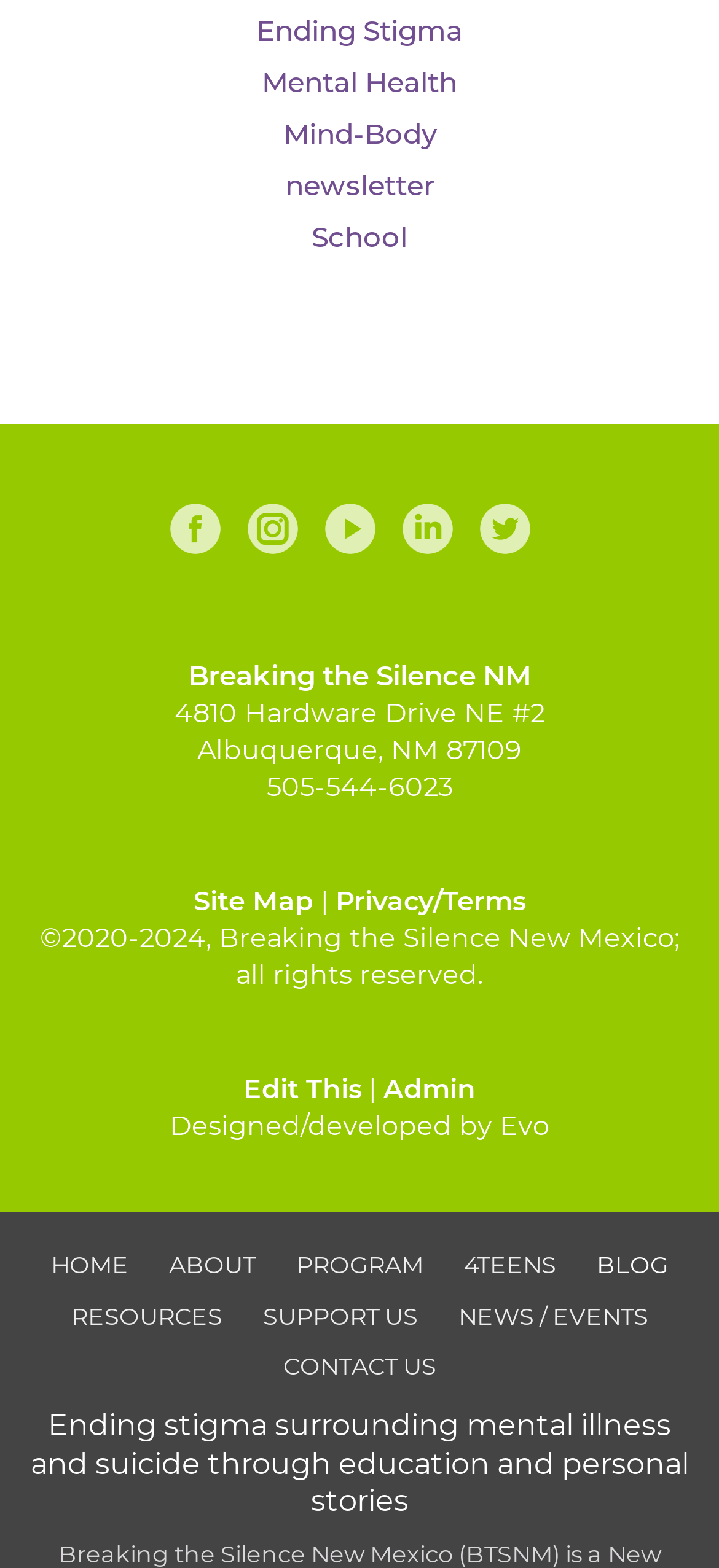Please respond to the question with a concise word or phrase:
What is the address of the organization?

4810 Hardware Drive NE #2, Albuquerque, NM 87109